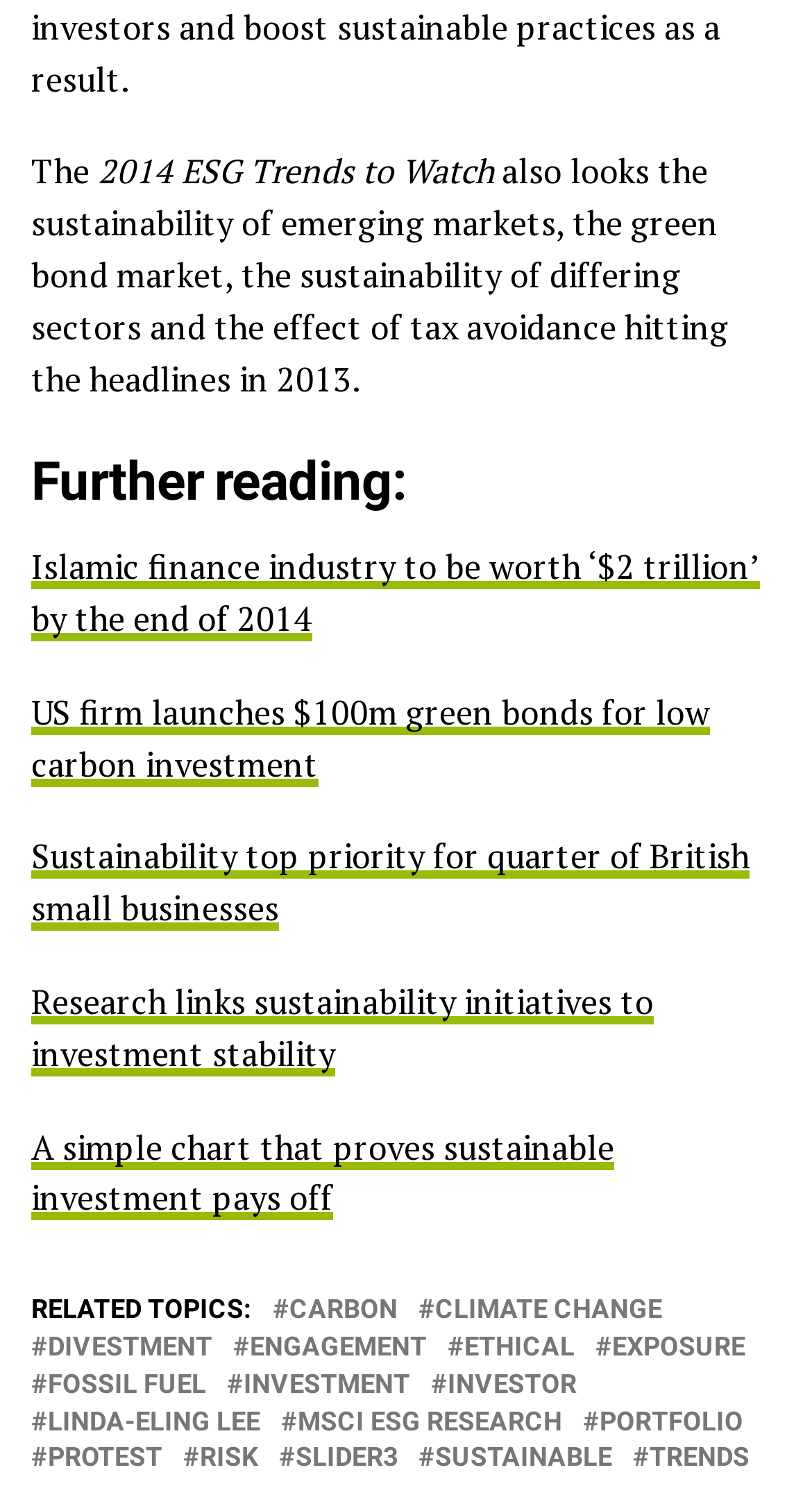Determine the bounding box for the HTML element described here: "MSCI ESG Research". The coordinates should be given as [left, top, right, bottom] with each number being a float between 0 and 1.

[0.367, 0.937, 0.692, 0.954]